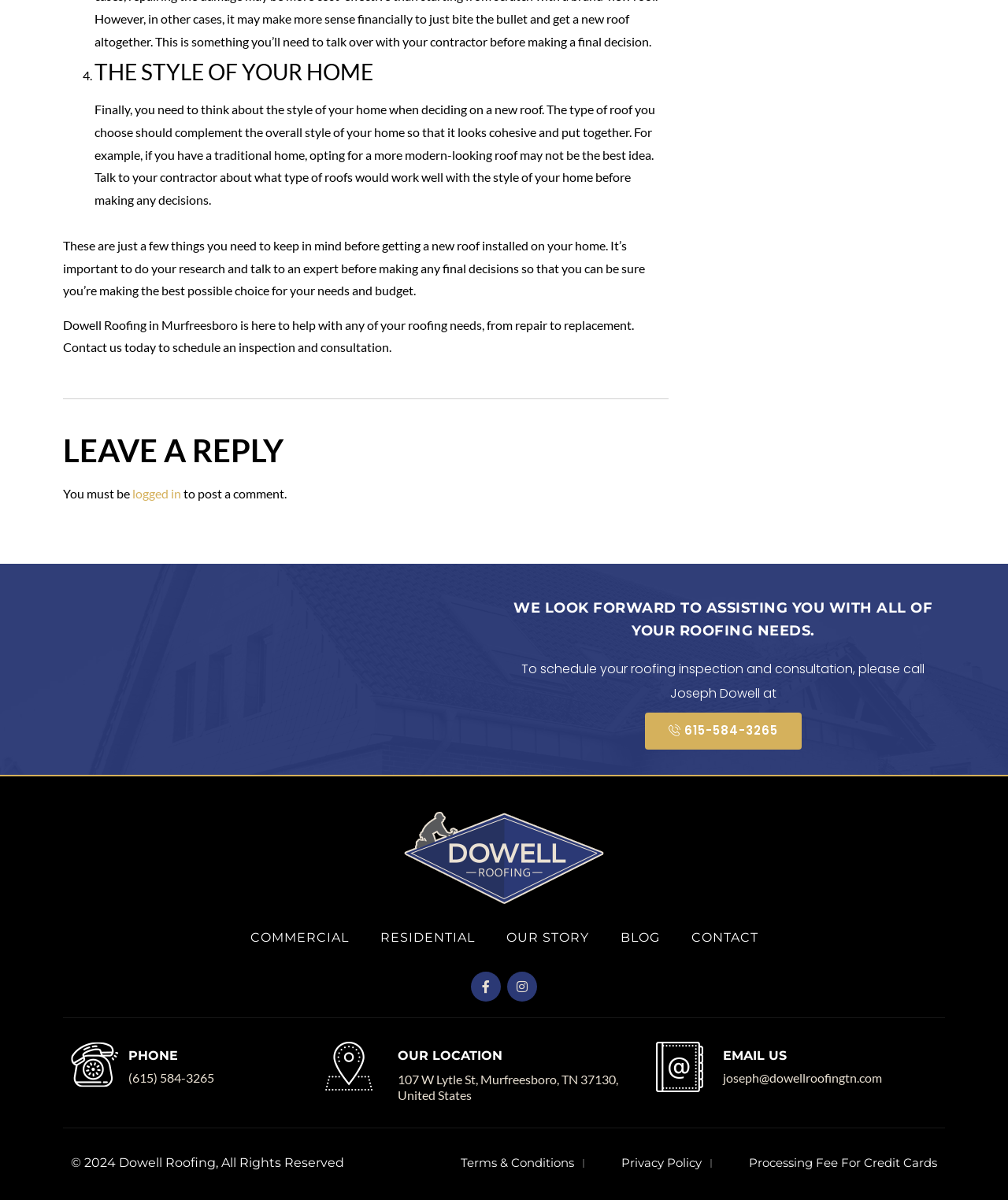What is the address of Dowell Roofing?
Provide an in-depth and detailed explanation in response to the question.

The address is mentioned in the 'OUR LOCATION' section as '107 W Lytle St, Murfreesboro, TN 37130, United States'.